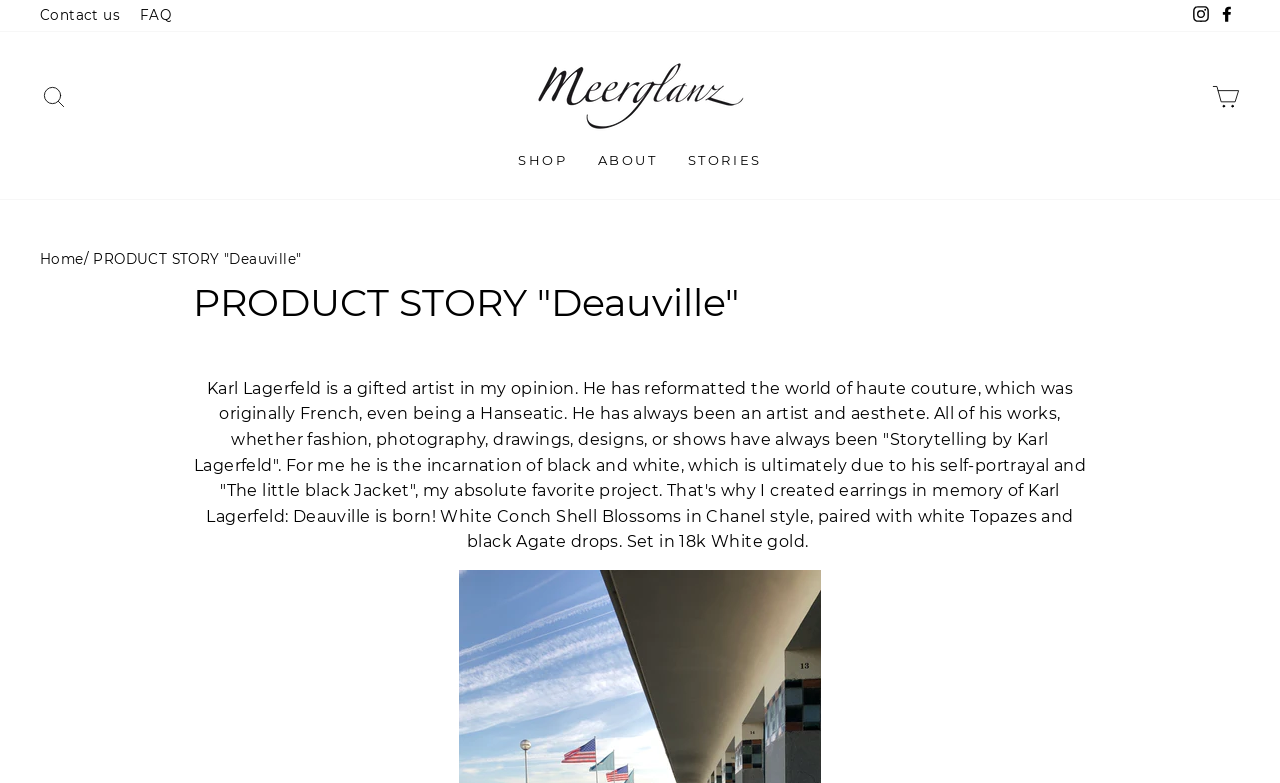Locate the bounding box coordinates of the clickable part needed for the task: "view cart".

[0.938, 0.097, 0.978, 0.152]